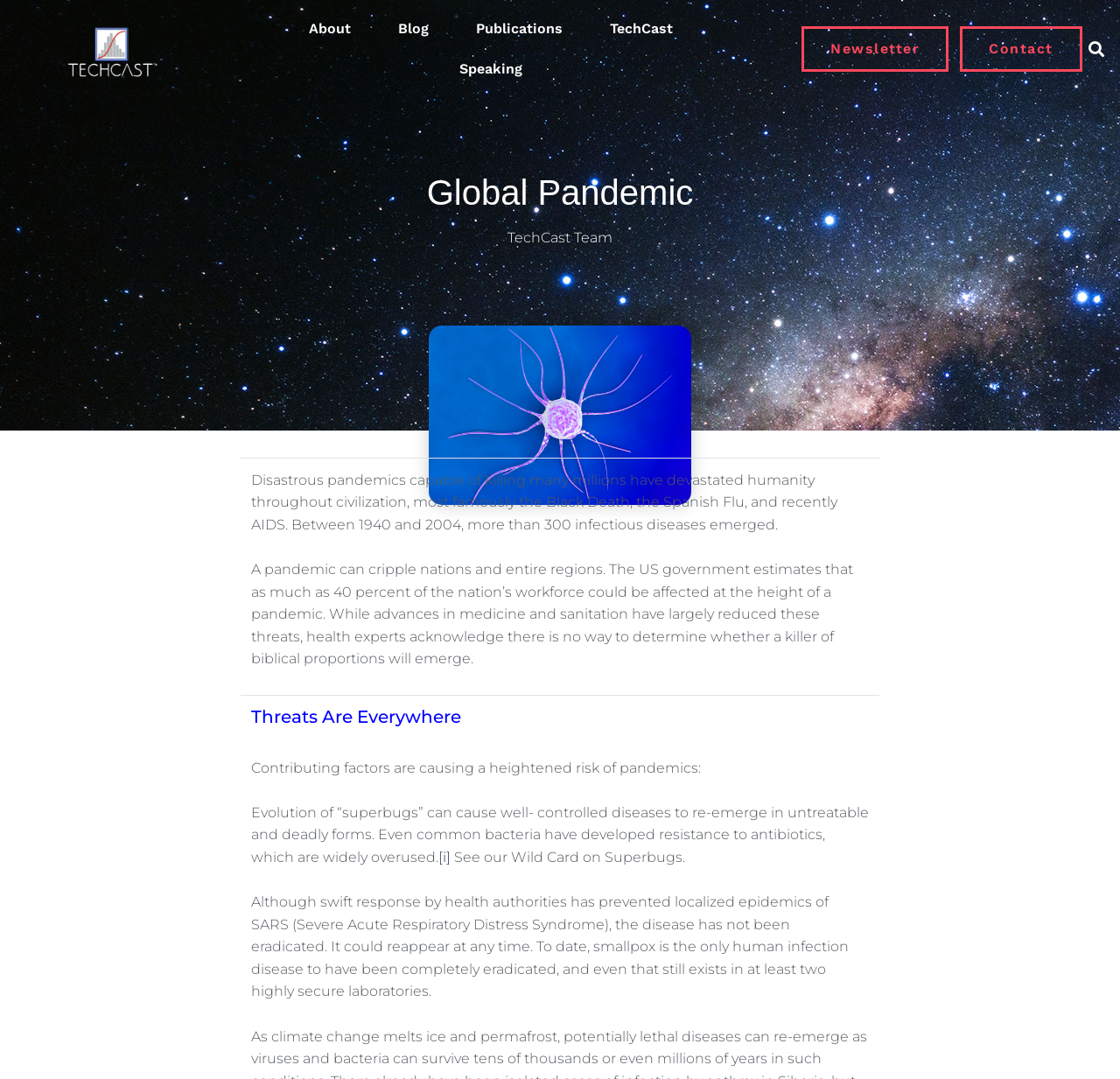Please specify the bounding box coordinates of the element that should be clicked to execute the given instruction: 'Read the 'Global Pandemic' post'. Ensure the coordinates are four float numbers between 0 and 1, expressed as [left, top, right, bottom].

[0.062, 0.162, 0.938, 0.195]